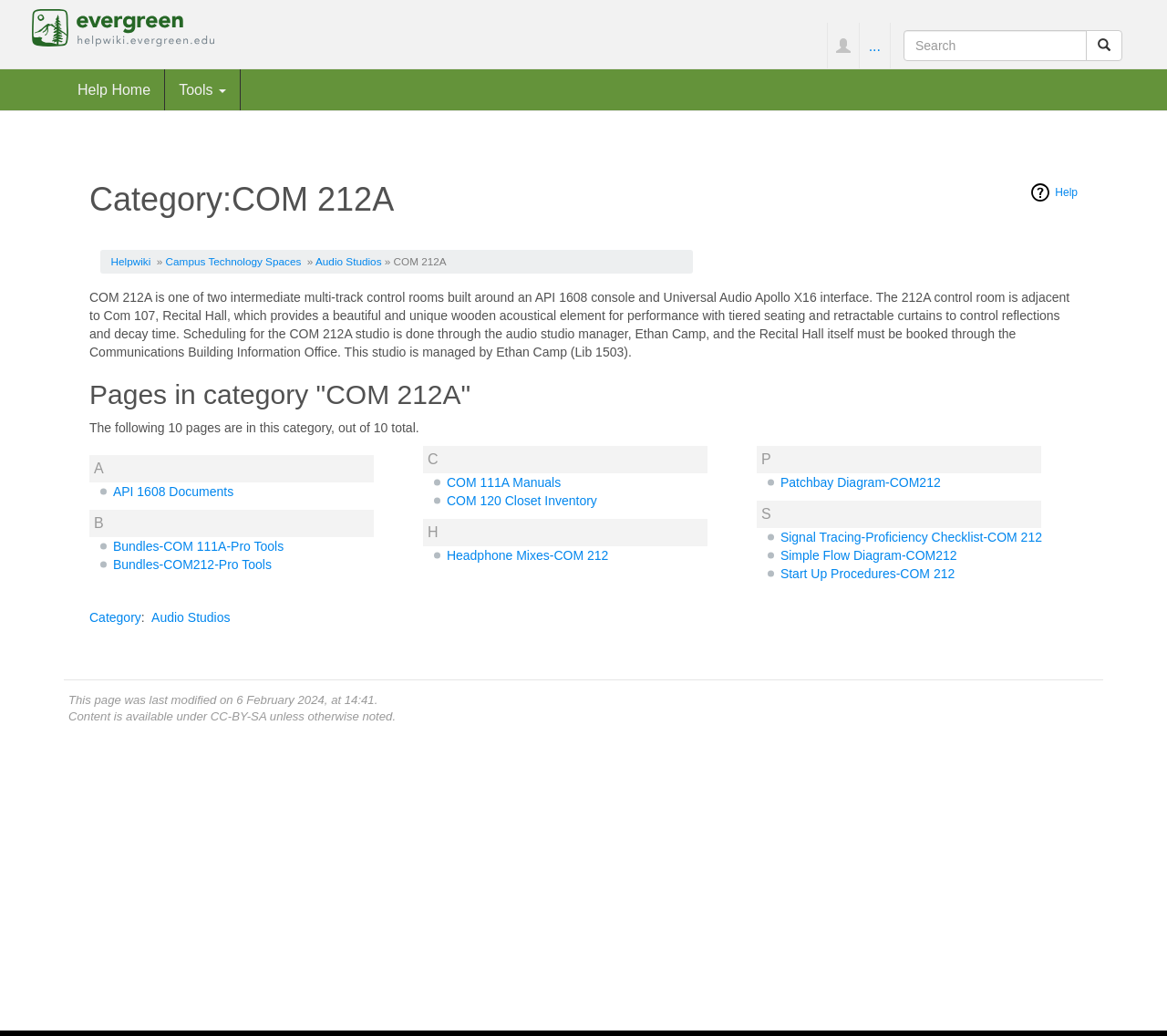Please specify the bounding box coordinates of the element that should be clicked to execute the given instruction: 'Go to Help Home'. Ensure the coordinates are four float numbers between 0 and 1, expressed as [left, top, right, bottom].

[0.055, 0.067, 0.141, 0.107]